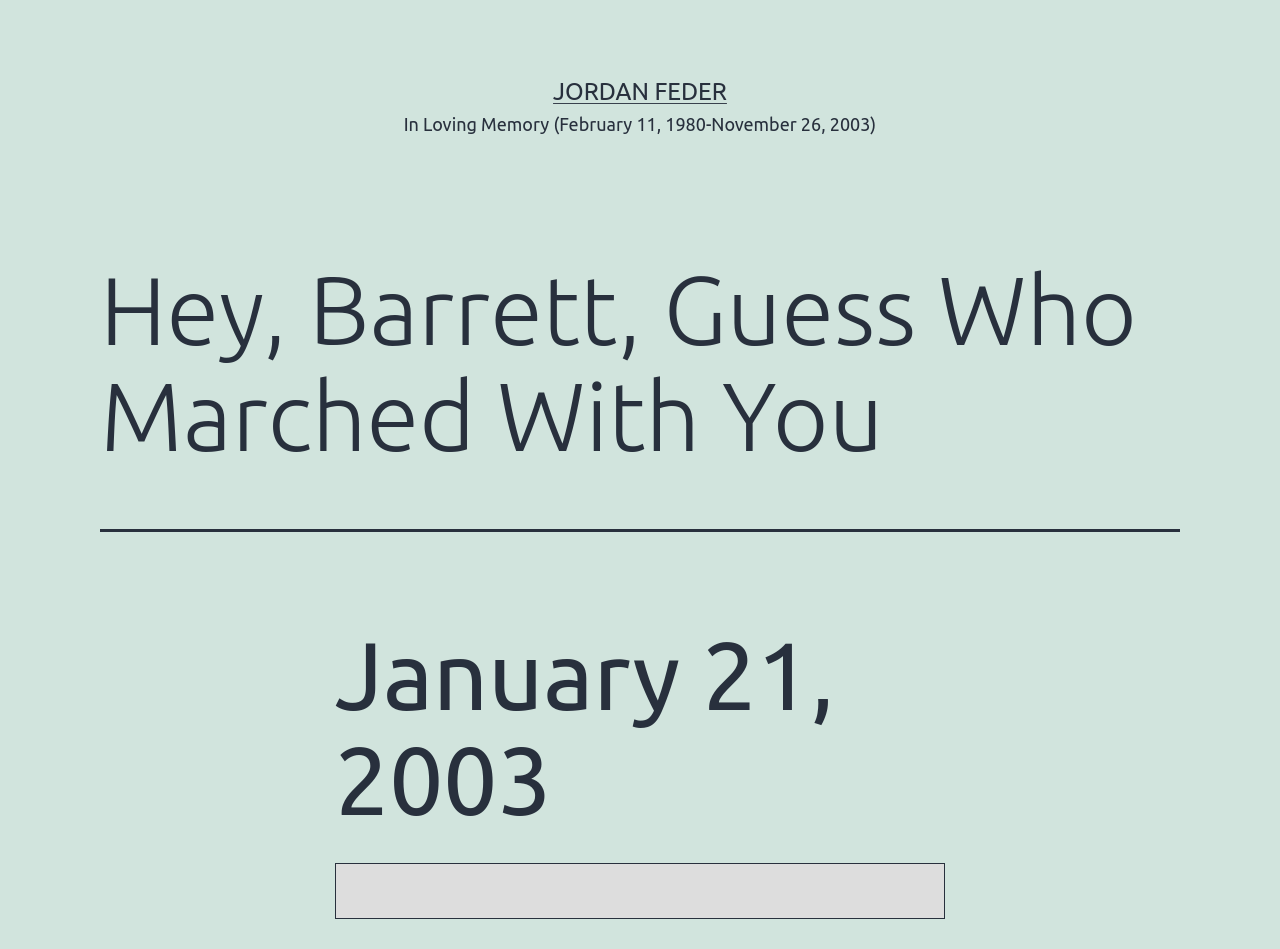Construct a thorough caption encompassing all aspects of the webpage.

The webpage appears to be a memorial or tribute page, likely dedicated to Jordan Feder. At the top, there is a link with the text "JORDAN FEDER" positioned slightly above the center of the page. Below this link, there is a static text element that reads "In Loving Memory (February 11, 1980-November 26, 2003)", which is centered on the page.

Further down, there is a header section that spans almost the entire width of the page. Within this section, there are two headings. The first heading, "Hey, Barrett, Guess Who Marched With You", is positioned near the top of the header section. The second heading, "January 21, 2003", is located near the bottom of the header section.

Below the header section, there is a layout table that occupies a significant portion of the page. The table has one row and one cell, which takes up the entire table space. The table is positioned near the bottom of the page, leaving some empty space above it.